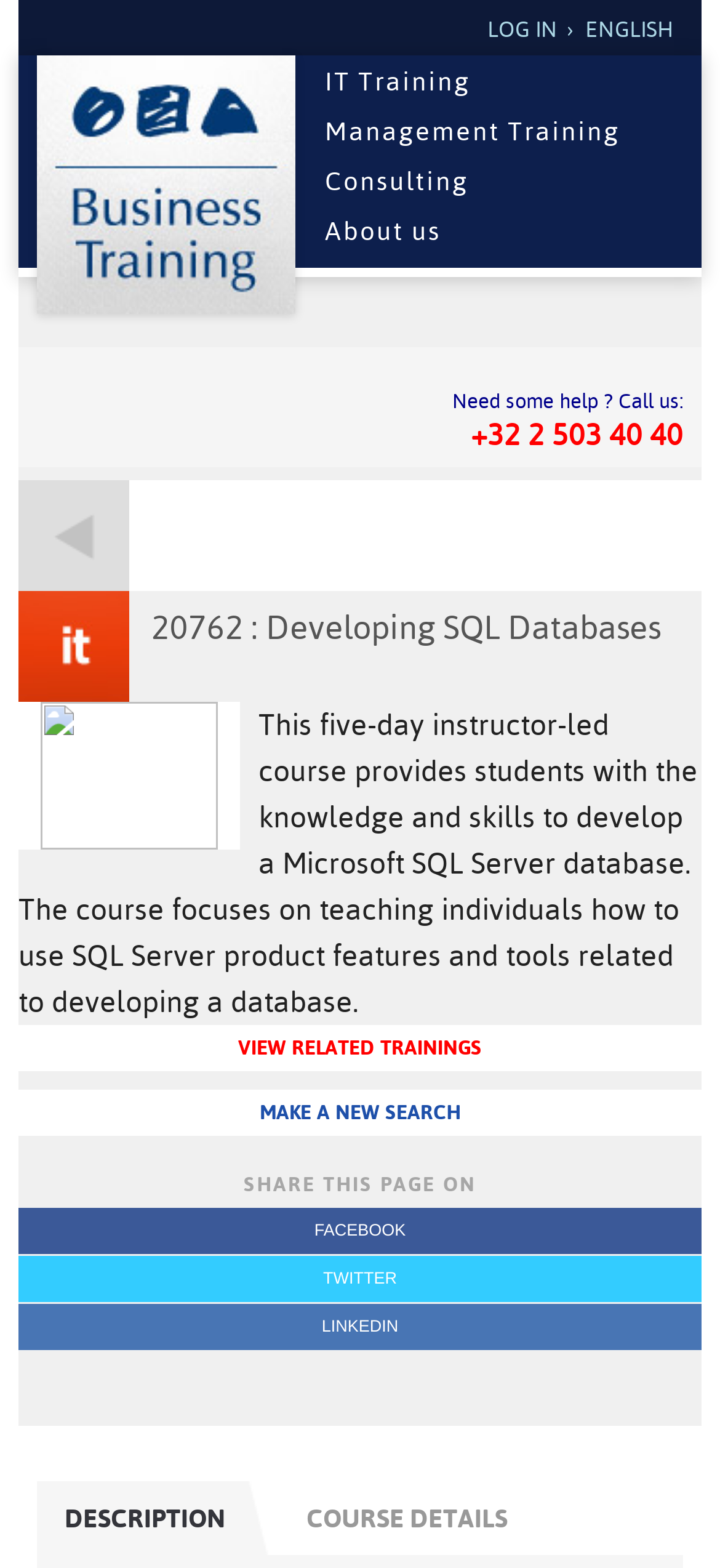Please specify the bounding box coordinates for the clickable region that will help you carry out the instruction: "Make a new search".

[0.026, 0.695, 0.974, 0.724]